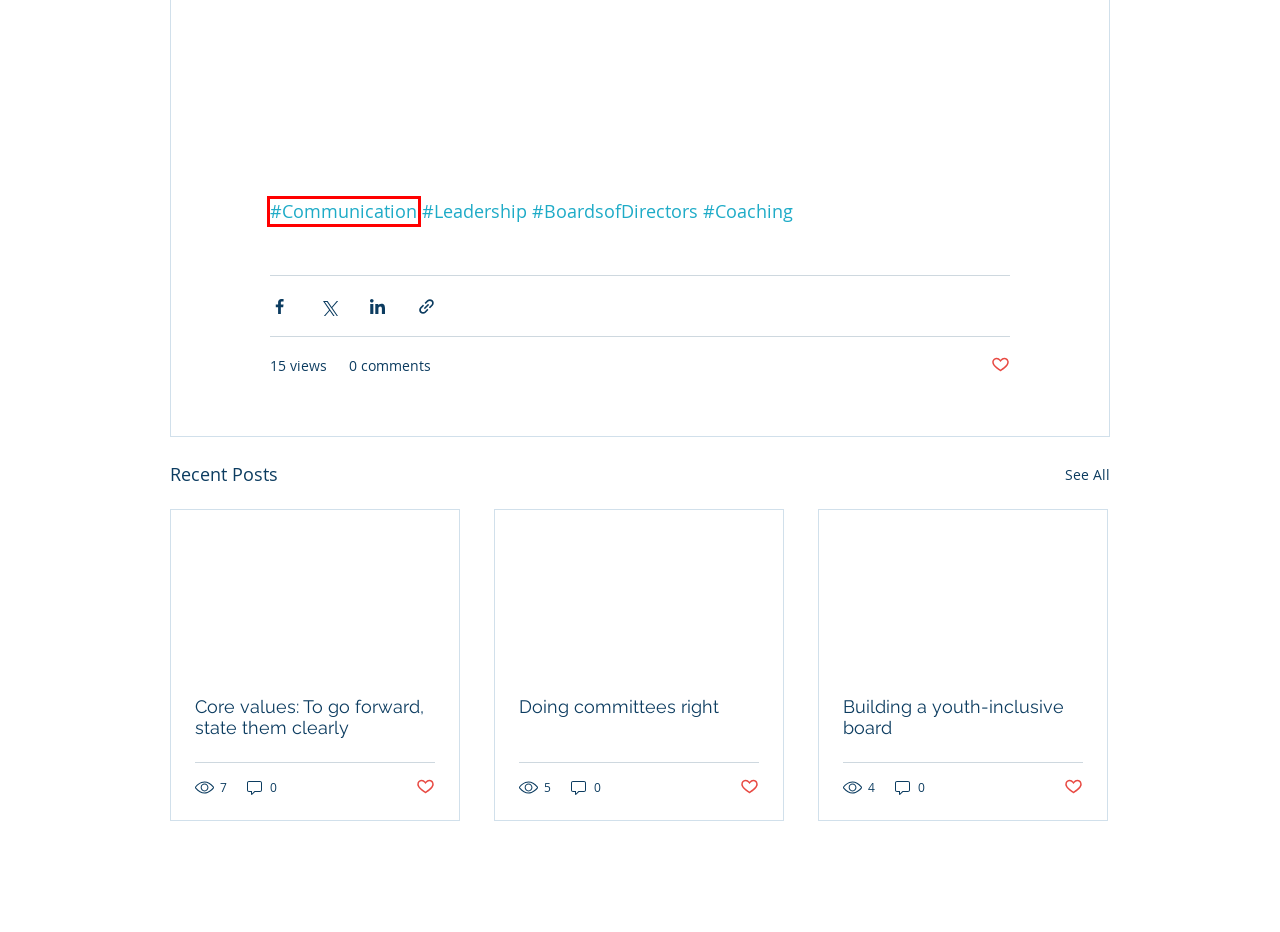Examine the screenshot of a webpage with a red rectangle bounding box. Select the most accurate webpage description that matches the new webpage after clicking the element within the bounding box. Here are the candidates:
A. #BoardsofDirectors
B. Doing committees right
C. Services | California | Caryn Bosson Consulting
D. #Leadership
E. Building a youth-inclusive board
F. Core values: To go forward, state them clearly
G. #Coaching
H. #Communication

H